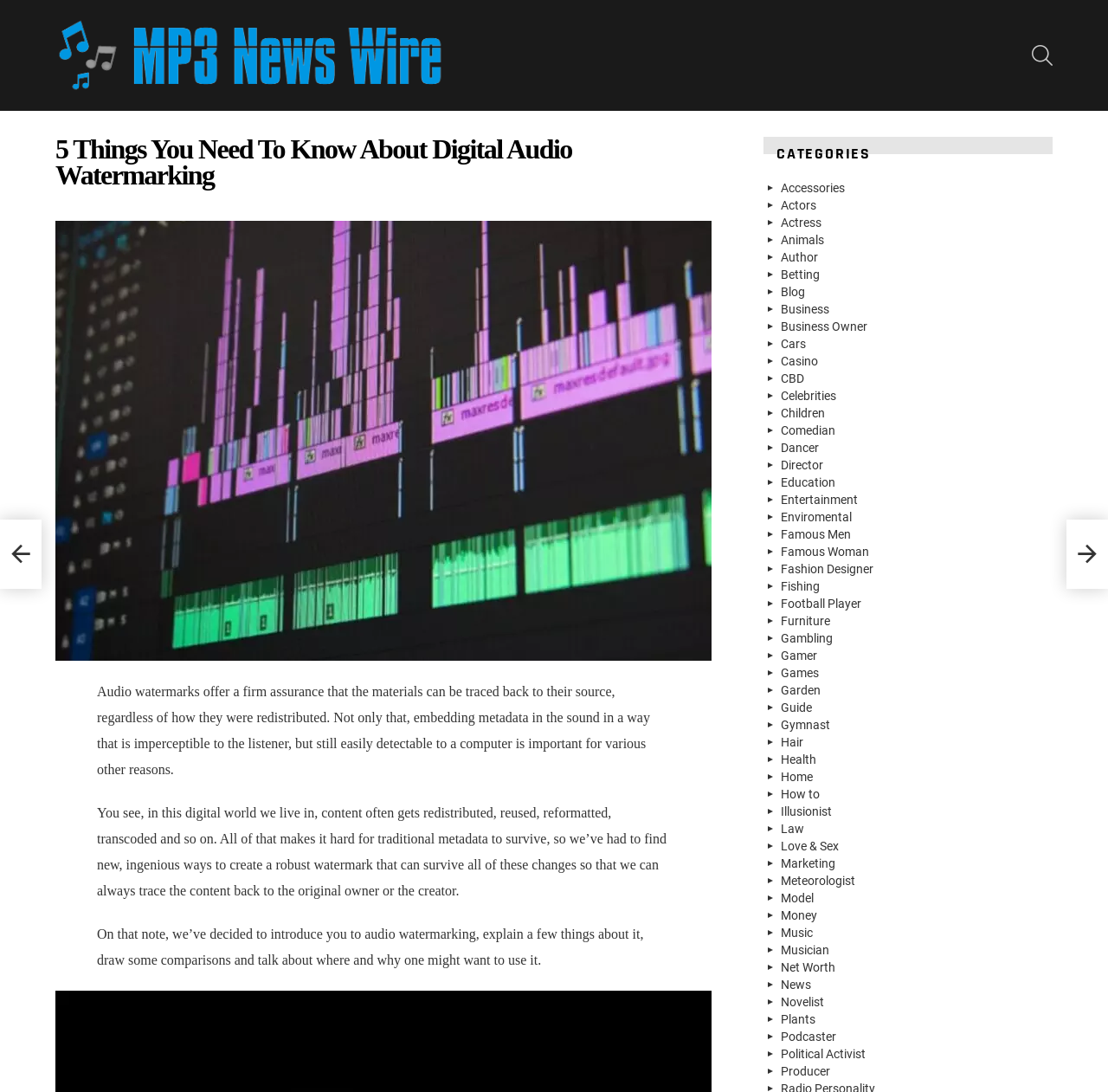What is the purpose of audio watermarks?
Using the information from the image, answer the question thoroughly.

According to the article, audio watermarks offer a firm assurance that the materials can be traced back to their source, regardless of how they were redistributed. This is mentioned in the first paragraph of the article.